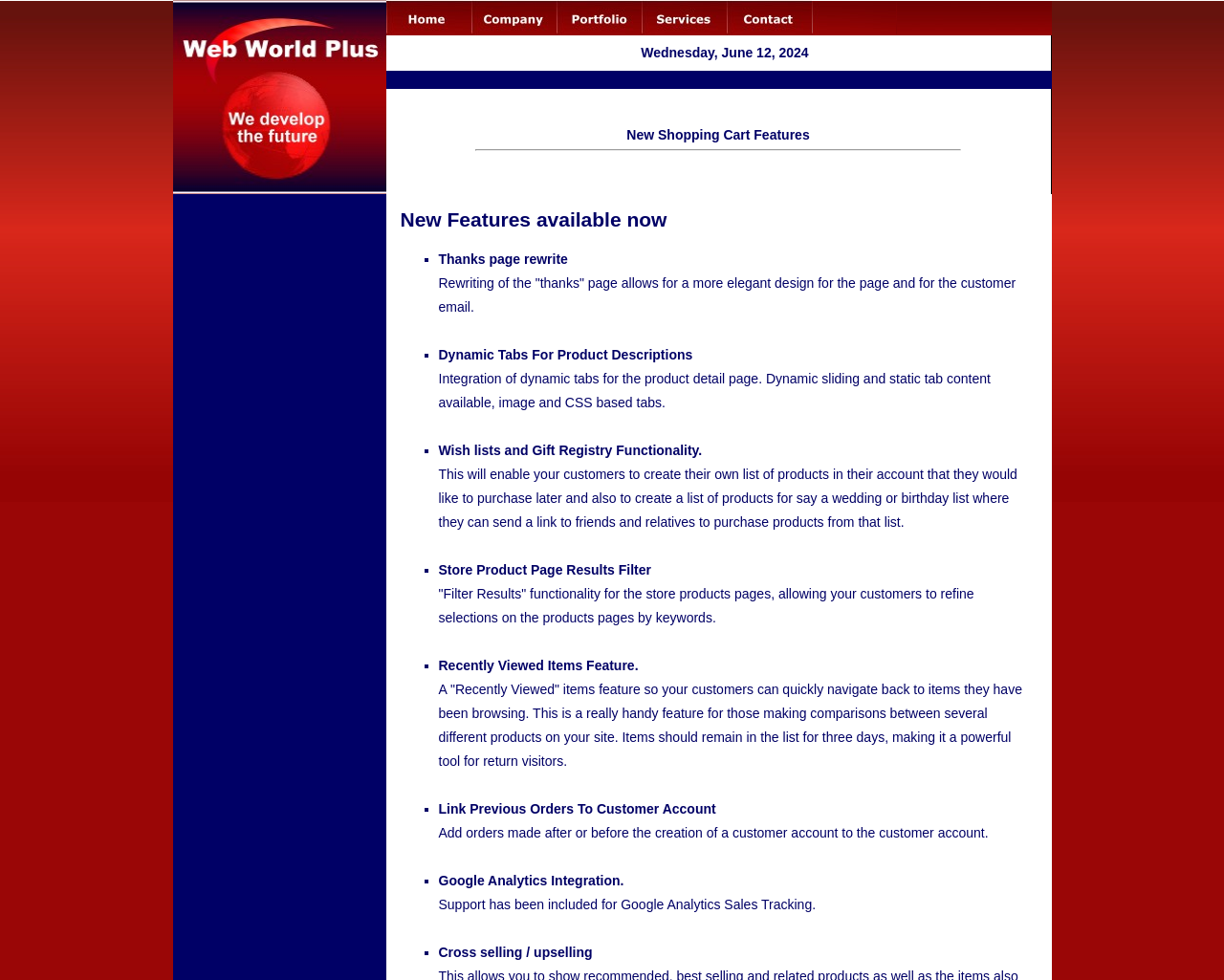Provide an in-depth caption for the elements present on the webpage.

This webpage is about Web World Plus, a web design, development, and hosting company based in Denver, Colorado. At the top, there is a logo image and a navigation menu with five tabs: Home, Company, Portfolio, Services, and Contact. Each tab has a corresponding image.

Below the navigation menu, there is a section displaying the current date, Wednesday, June 12, 2024, along with a small image.

The main content of the page is divided into sections. The first section has a heading "New Features available now" and lists several new shopping cart features, including rewriting of the "thanks" page, dynamic tabs for product descriptions, wish lists and gift registry functionality, store product page results filter, recently viewed items feature, link previous orders to customer account, Google Analytics integration, and cross-selling/upselling. Each feature is described in a short paragraph and is preceded by a bullet point marker.

The features are listed in a vertical column, with each feature separated by a horizontal line. The text is organized in a clear and readable manner, making it easy to scan and understand the new features available.